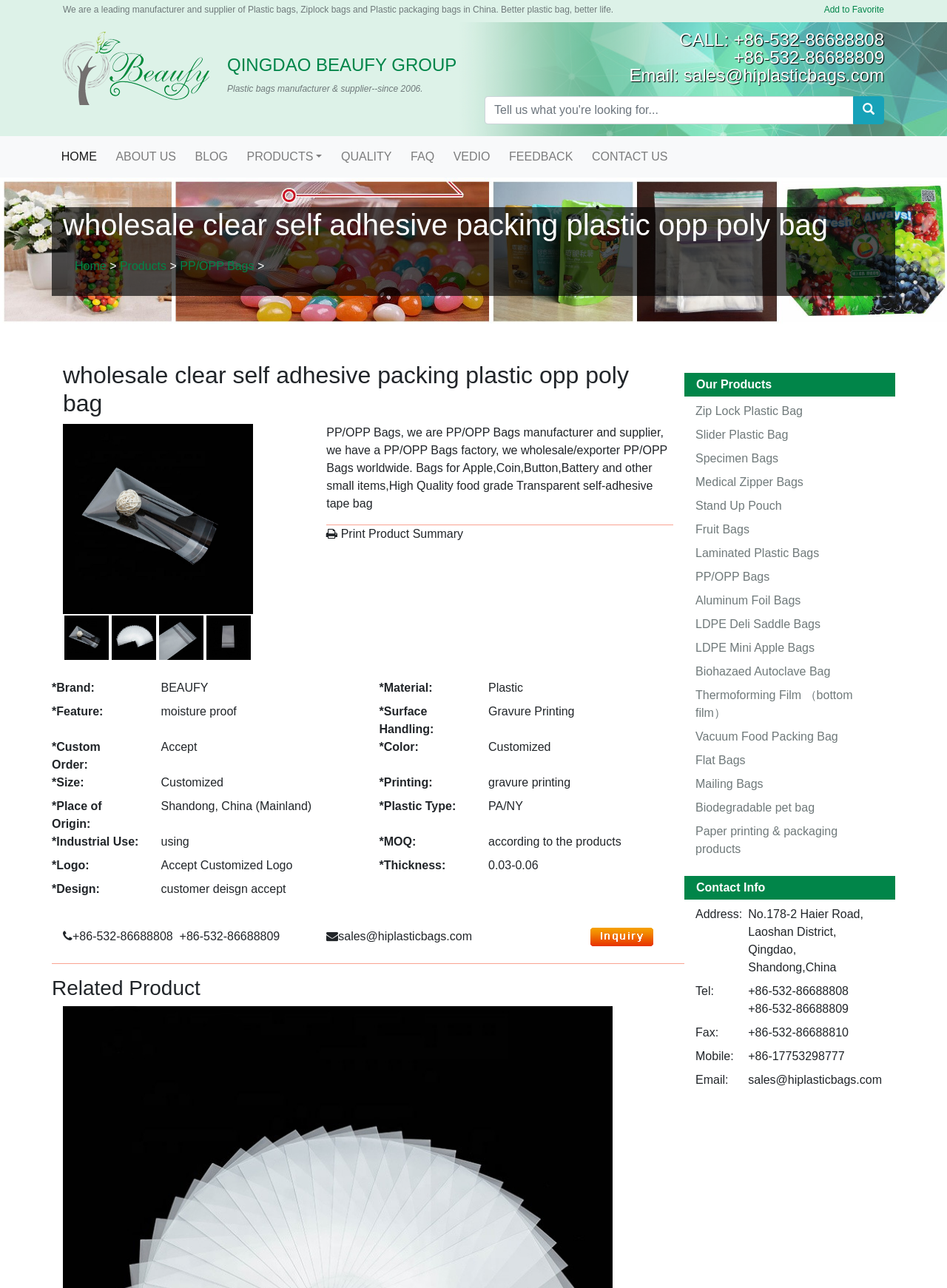Please find and provide the title of the webpage.

QINGDAO BEAUFY GROUP